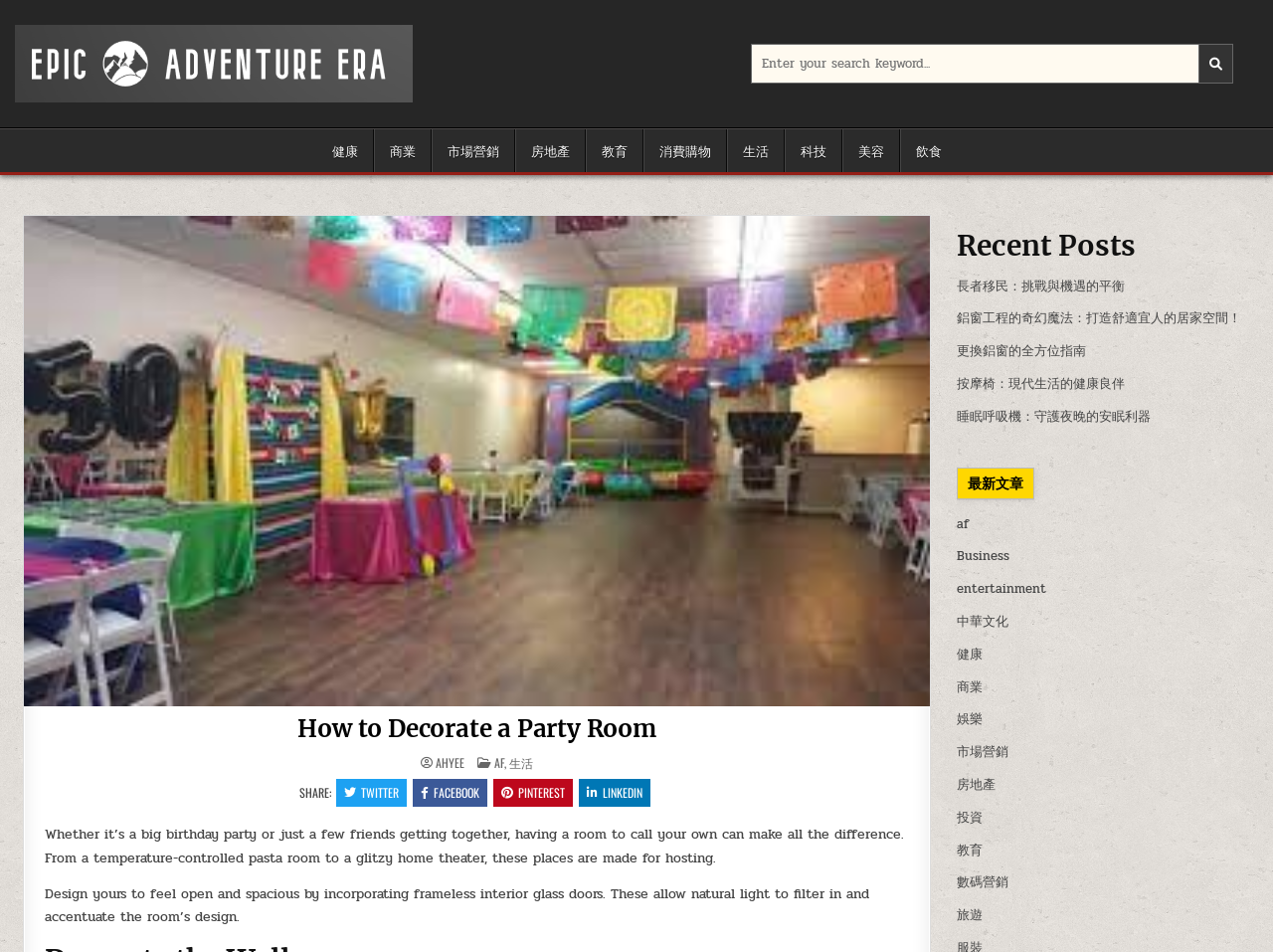What is the purpose of frameless interior glass doors?
Please give a well-detailed answer to the question.

According to the webpage, incorporating frameless interior glass doors allows natural light to filter in and accentuate the room's design, making the room feel open and spacious.